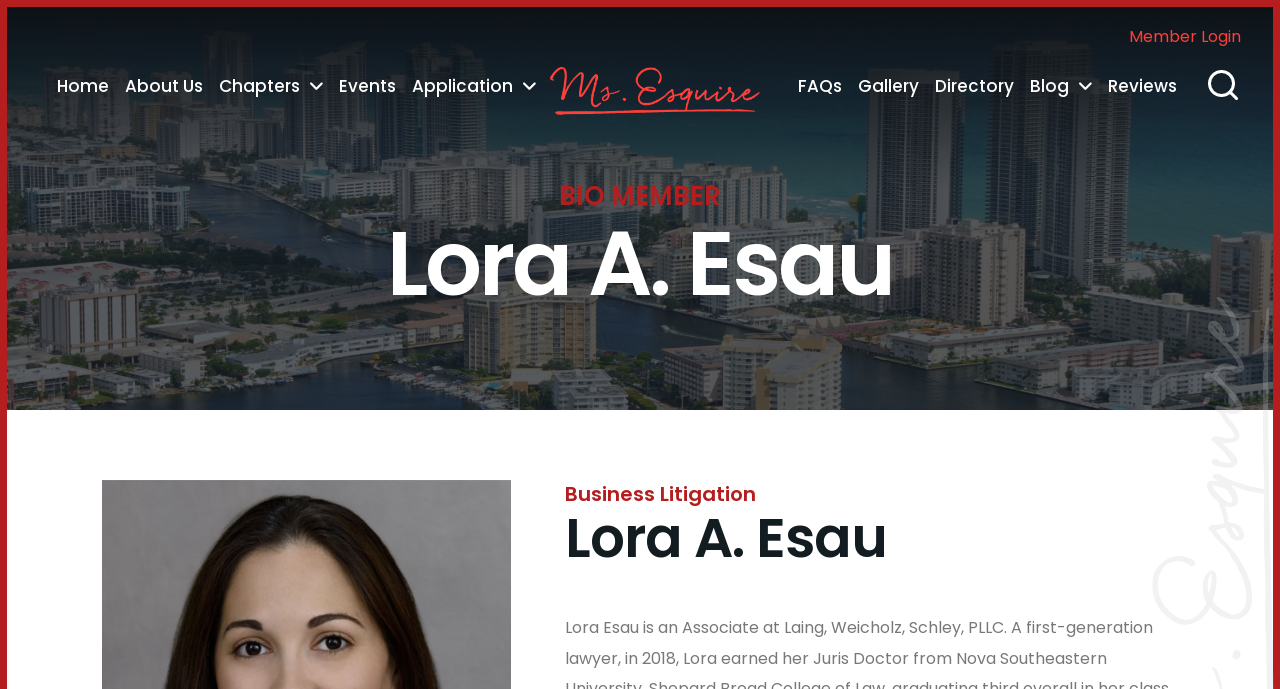Respond concisely with one word or phrase to the following query:
What is the name of the lawyer?

Lora A. Esau